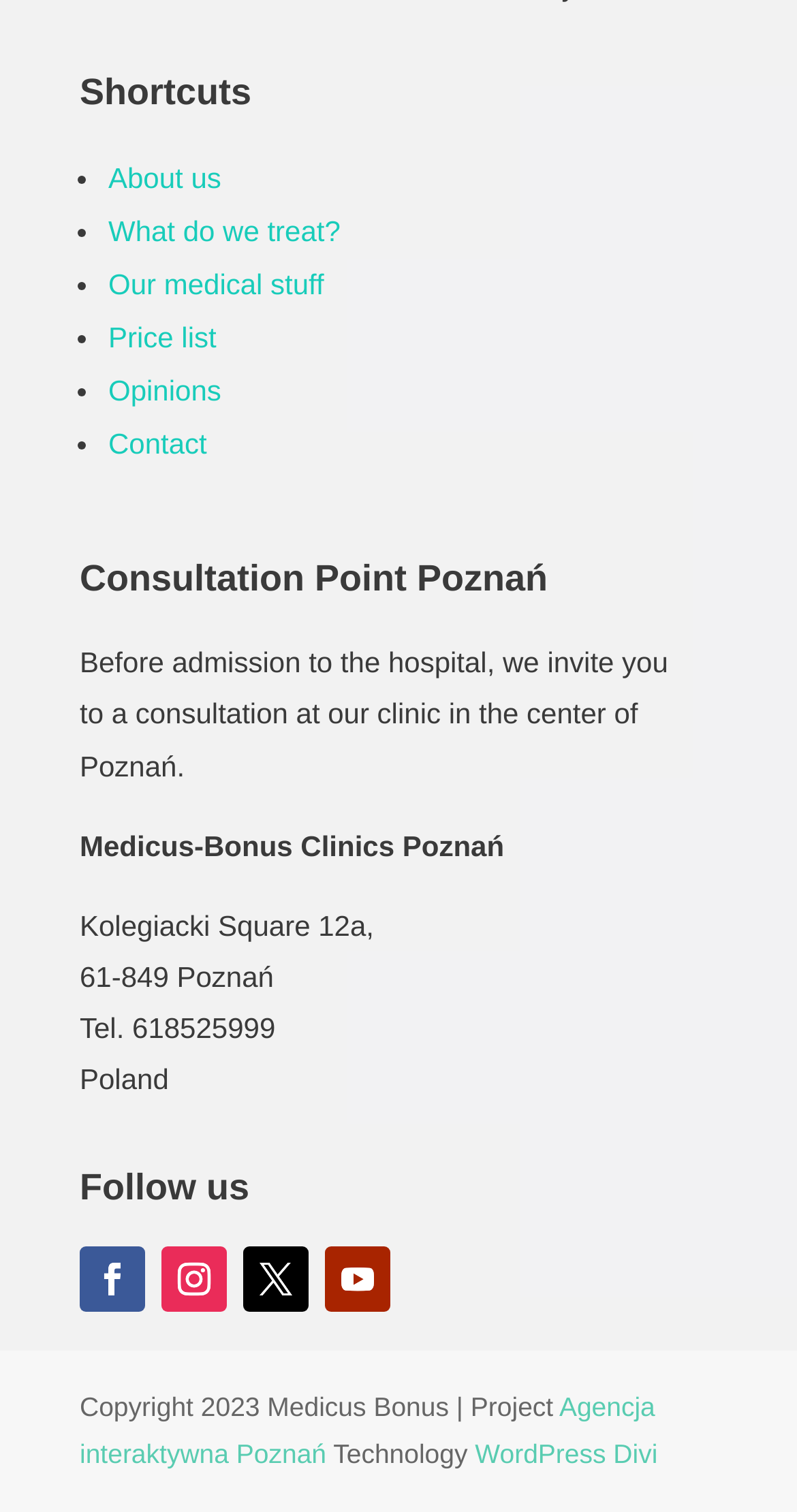Pinpoint the bounding box coordinates for the area that should be clicked to perform the following instruction: "Go to Contact".

[0.136, 0.283, 0.26, 0.304]